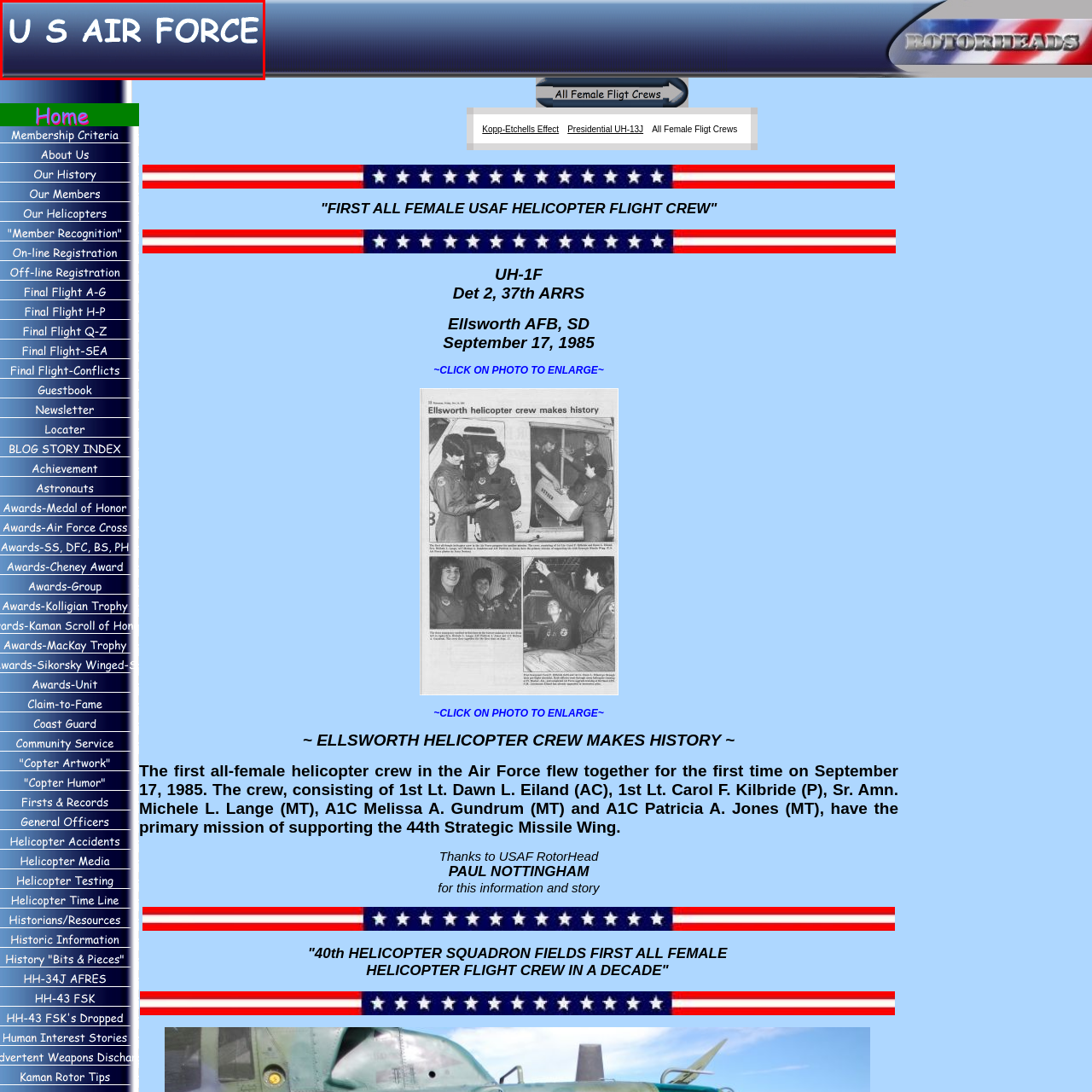What values does the design of the image represent? Observe the image within the red bounding box and give a one-word or short-phrase answer.

pride and identity